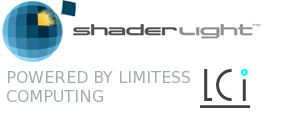Respond with a single word or phrase for the following question: 
What is the purpose of the partnership with AIA?

To showcase rendering solutions